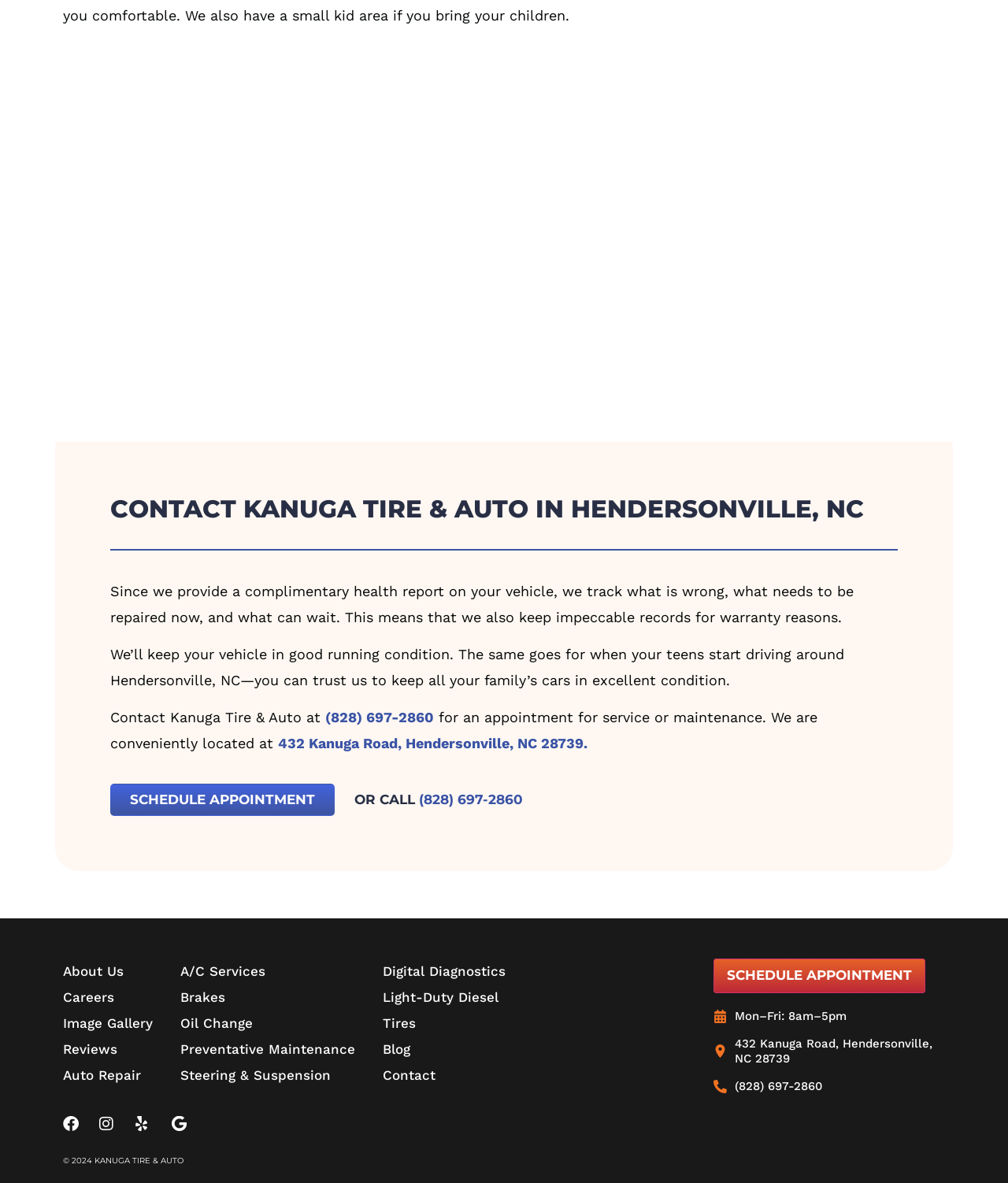With reference to the image, please provide a detailed answer to the following question: What is the address of Kanuga Tire & Auto?

I found the address by looking at the text next to 'We are conveniently located at' and also at the bottom of the page. It is a street address with a city, state, and zip code.